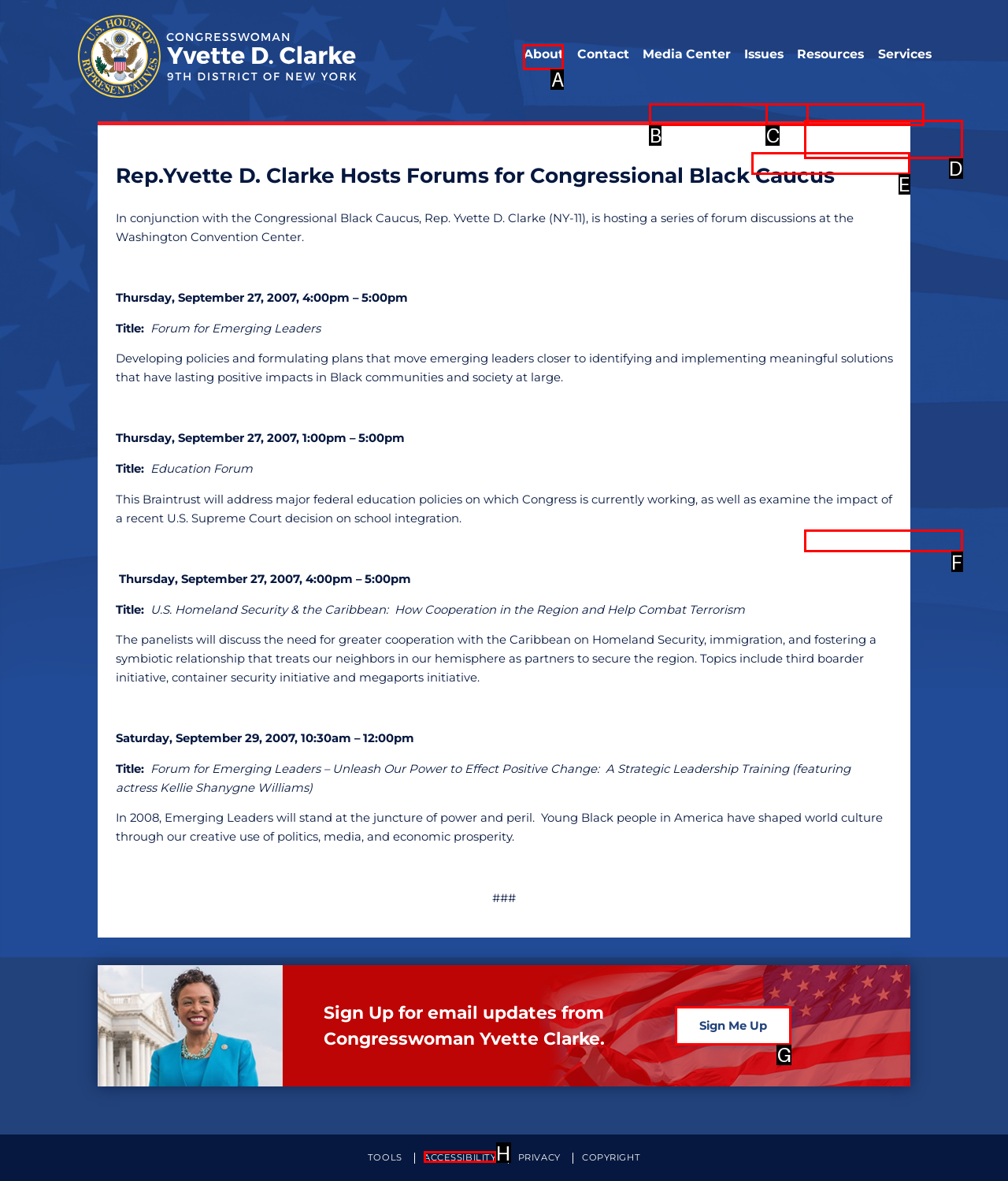For the task: Click on About, specify the letter of the option that should be clicked. Answer with the letter only.

A